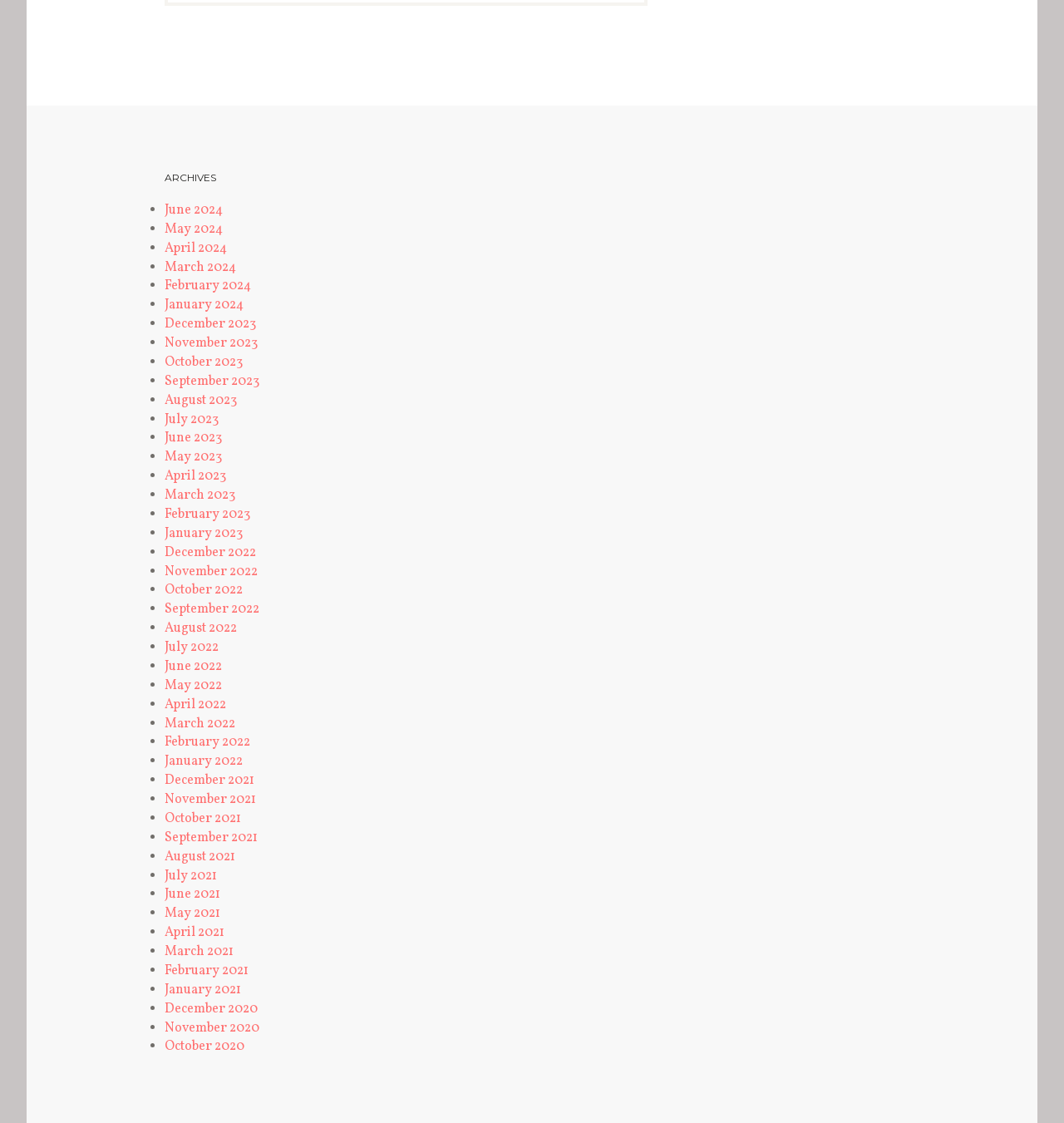Calculate the bounding box coordinates of the UI element given the description: "May 2022".

[0.155, 0.602, 0.209, 0.619]